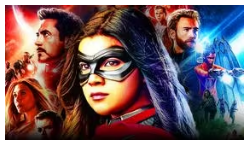What is Ms. Marvel wearing?
Give a thorough and detailed response to the question.

Ms. Marvel is depicted front and center, wearing her characteristic costume and mask, which symbolizes her superhero identity. The costume and mask are a part of her superhero attire, highlighting her role as a hero in the Marvel Cinematic Universe.